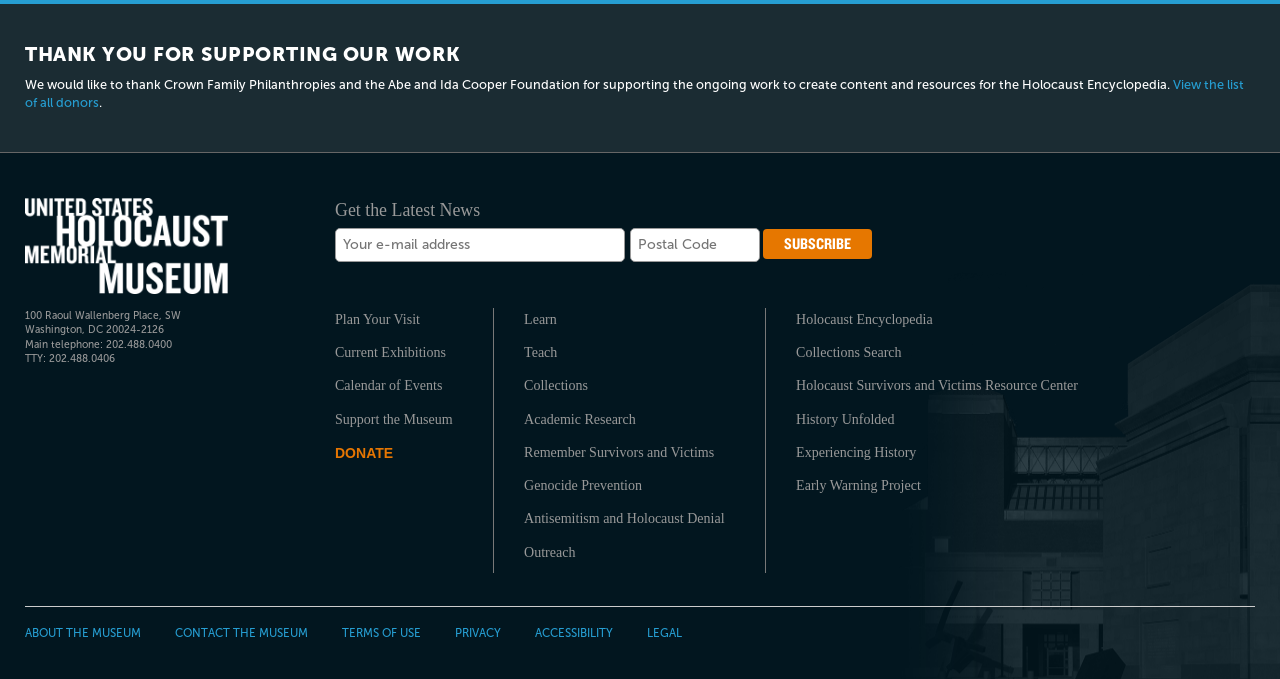Locate the coordinates of the bounding box for the clickable region that fulfills this instruction: "View the list of all donors".

[0.02, 0.113, 0.972, 0.162]